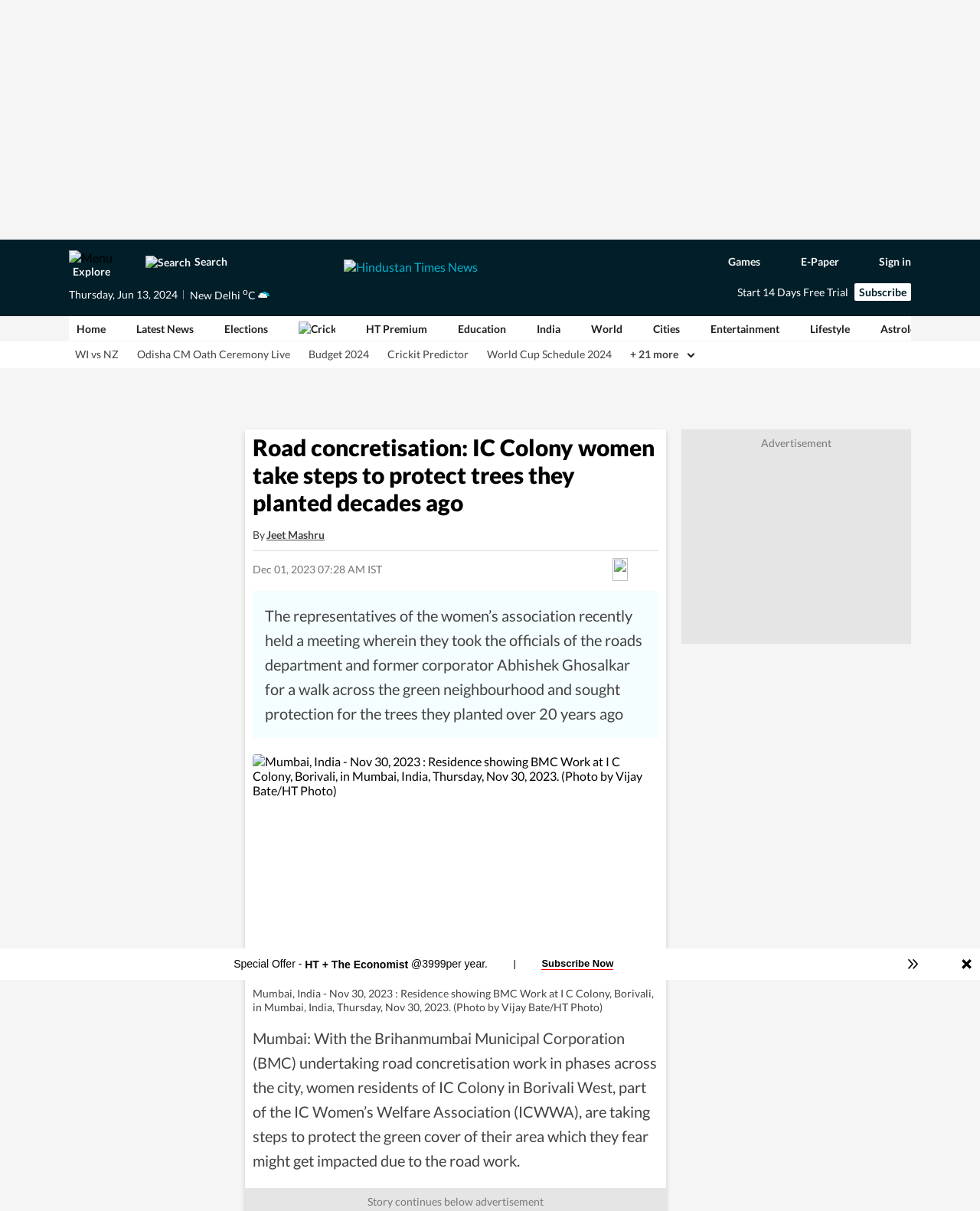Provide the bounding box coordinates of the area you need to click to execute the following instruction: "Go to Foodelio".

None